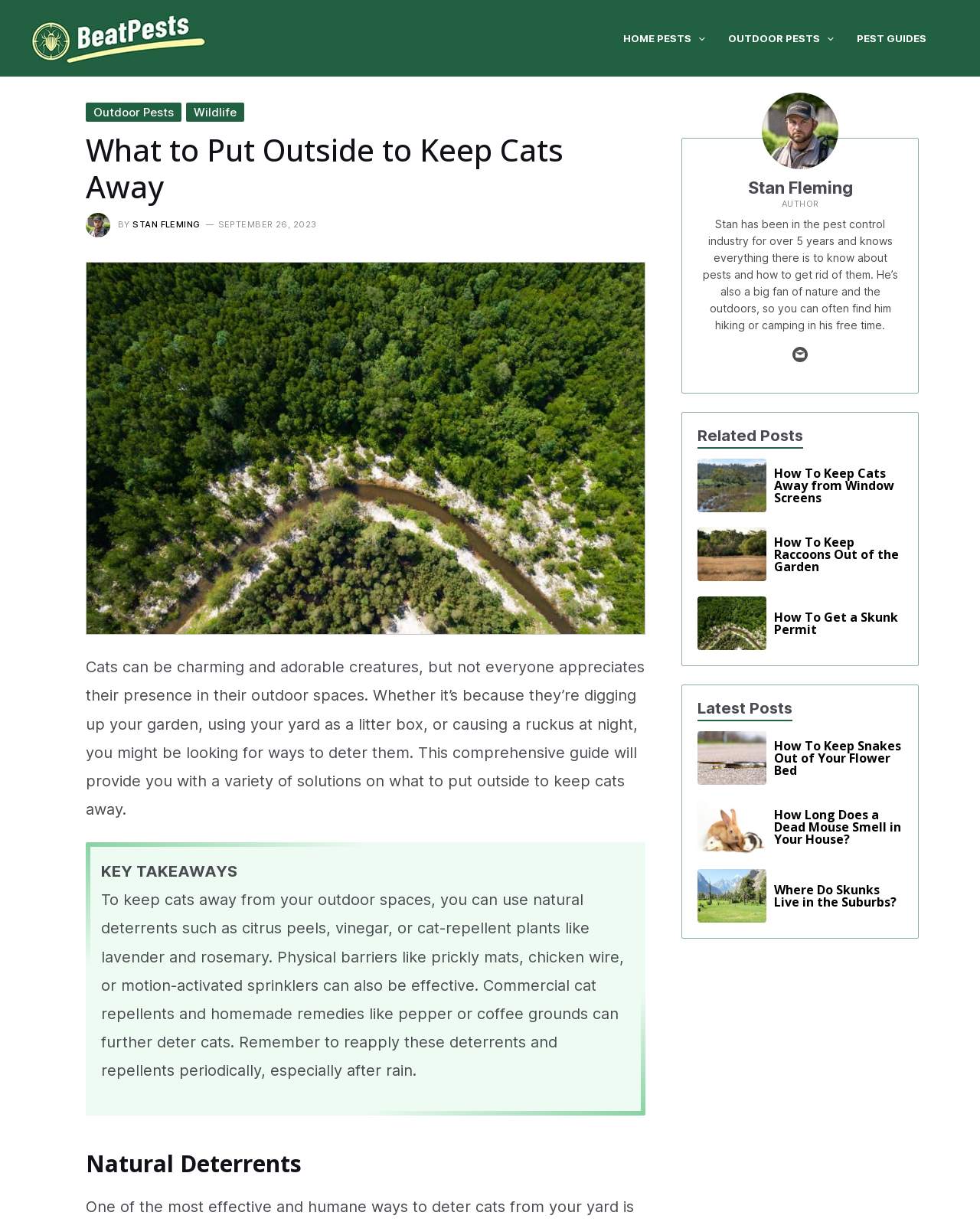Please specify the bounding box coordinates of the region to click in order to perform the following instruction: "Learn about natural deterrents to keep cats away".

[0.088, 0.941, 0.659, 0.964]